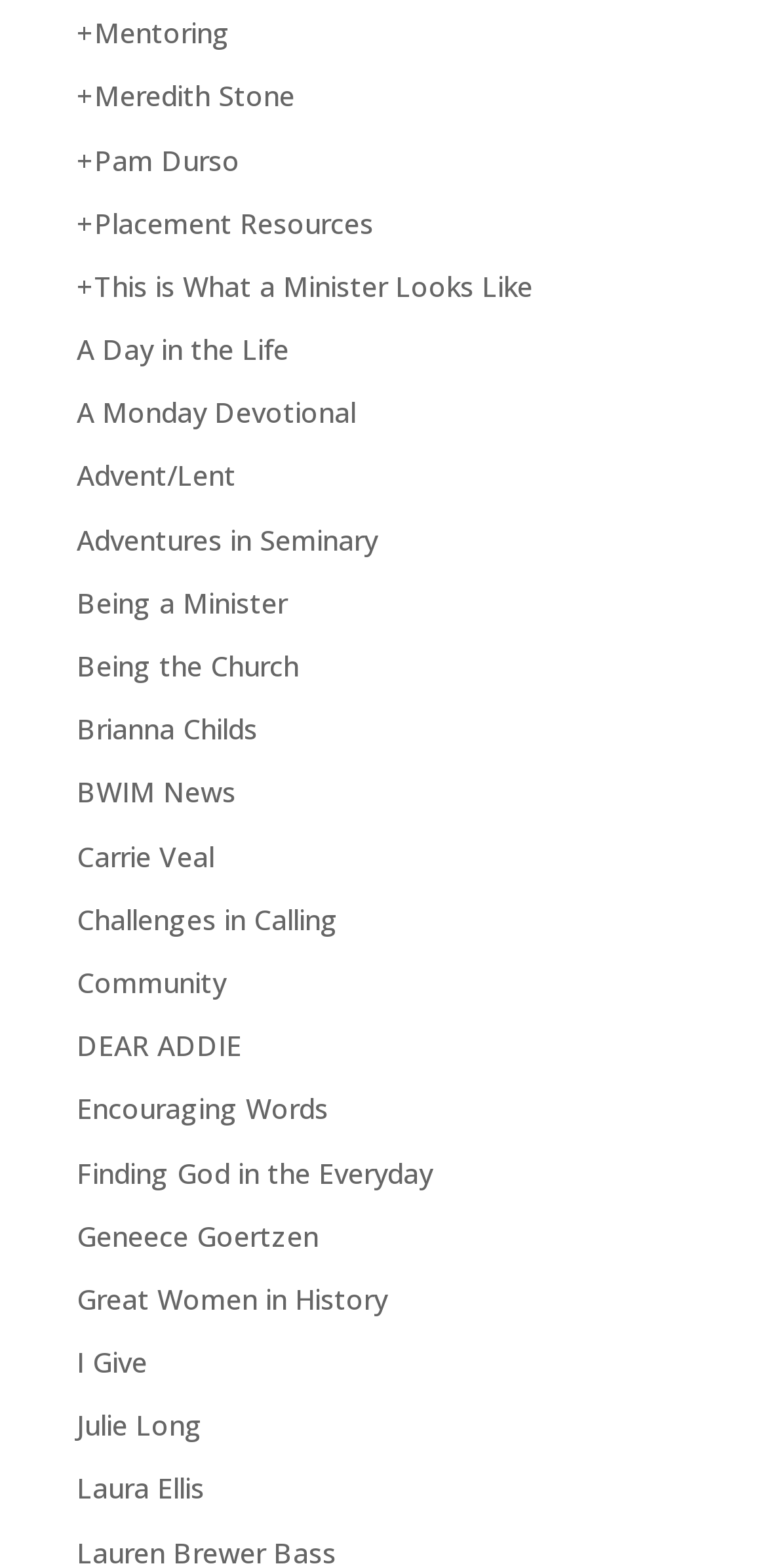Give a succinct answer to this question in a single word or phrase: 
How many links are on the webpage?

41